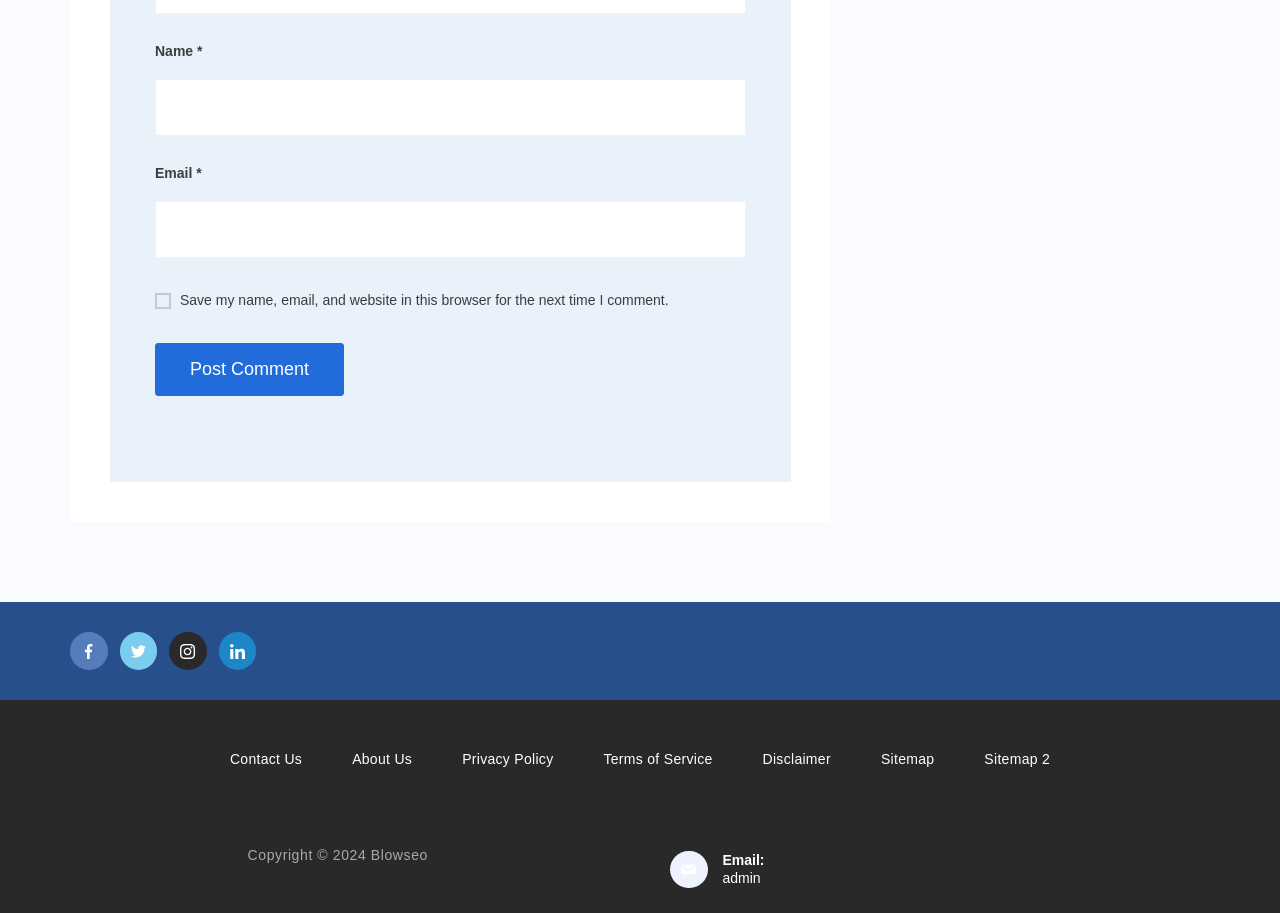Indicate the bounding box coordinates of the clickable region to achieve the following instruction: "Click the Post Comment button."

[0.121, 0.375, 0.269, 0.434]